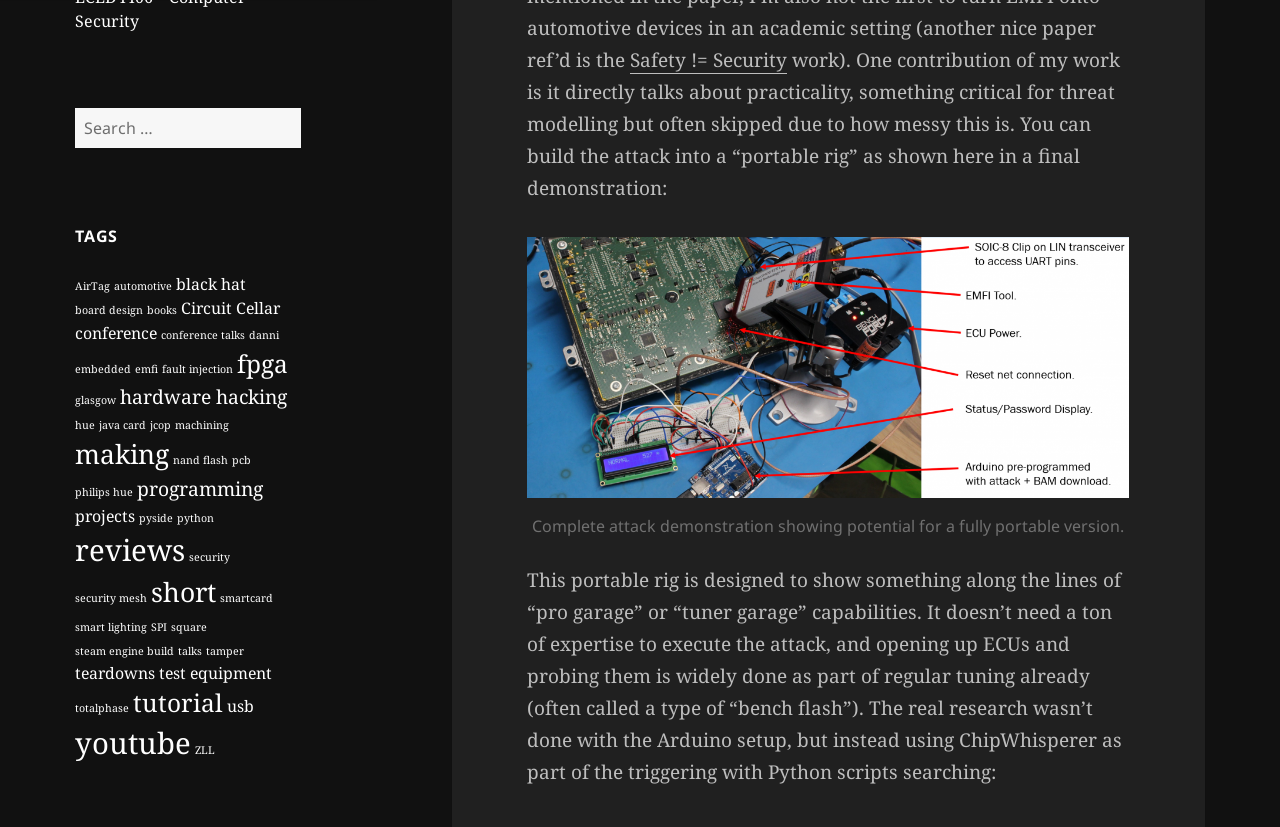Please respond to the question with a concise word or phrase:
What is the name of the device used in the research?

ChipWhisperer